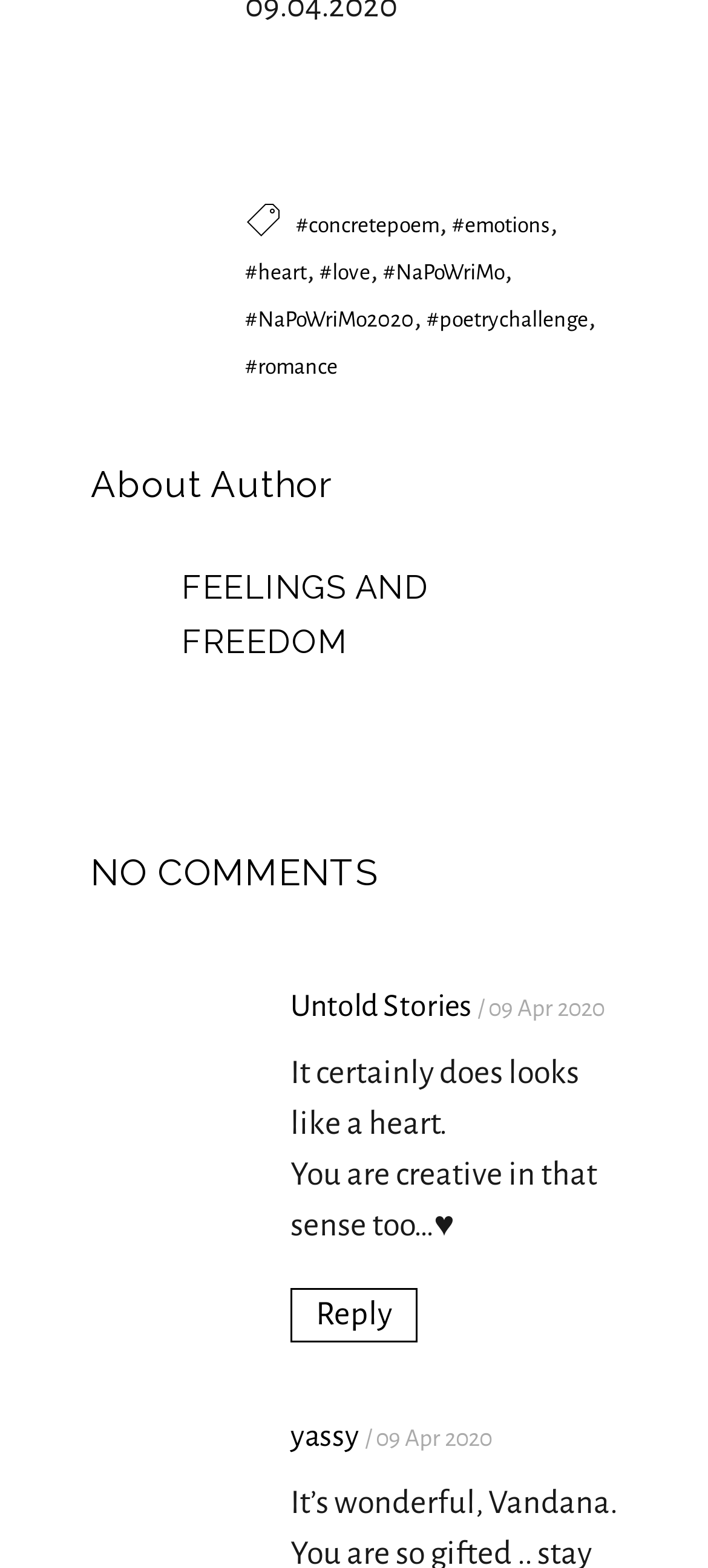Find the bounding box coordinates of the element to click in order to complete the given instruction: "go to the page about heart."

[0.346, 0.166, 0.433, 0.181]